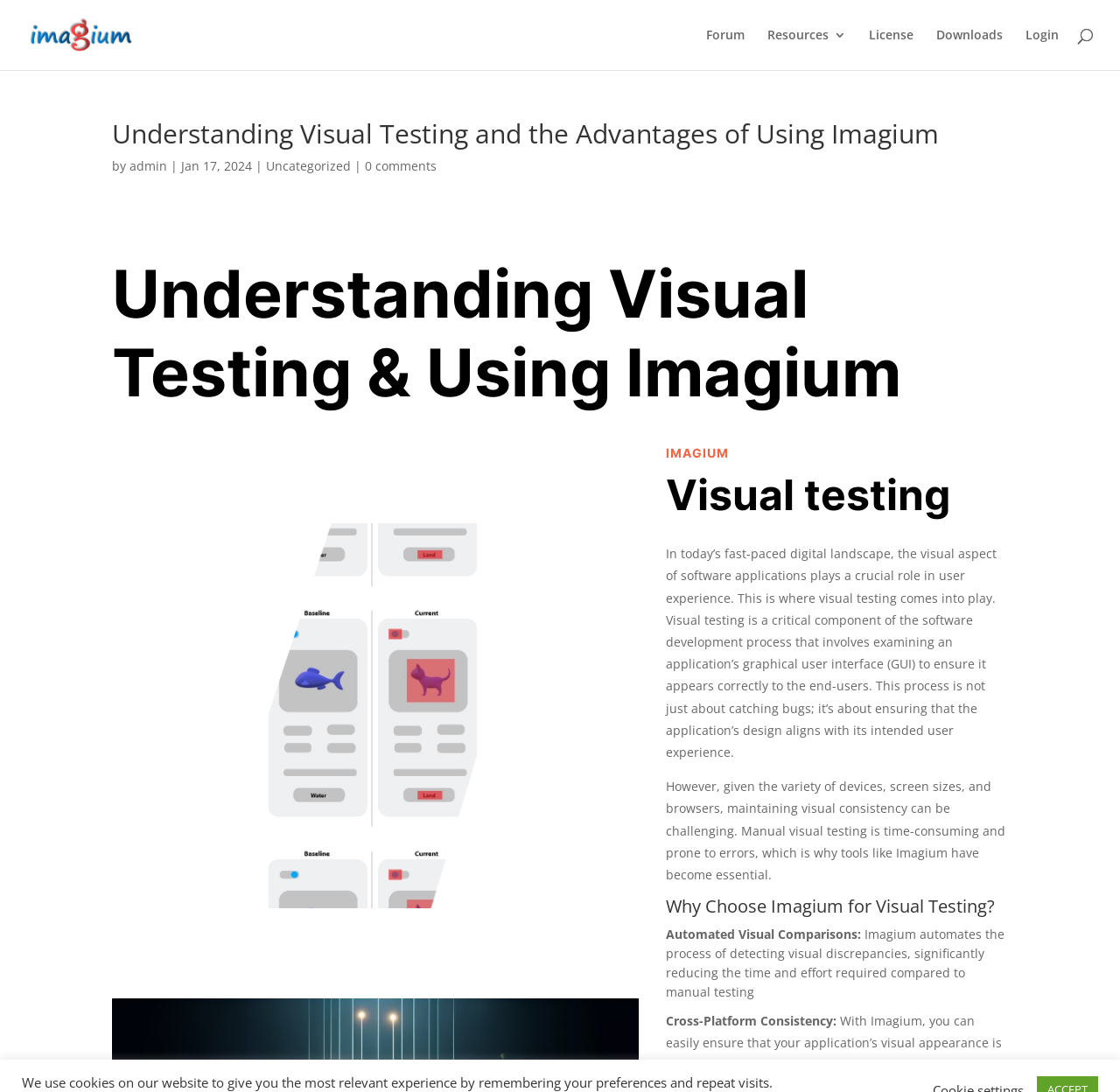Find the bounding box coordinates of the element's region that should be clicked in order to follow the given instruction: "Login to the account". The coordinates should consist of four float numbers between 0 and 1, i.e., [left, top, right, bottom].

[0.916, 0.026, 0.945, 0.064]